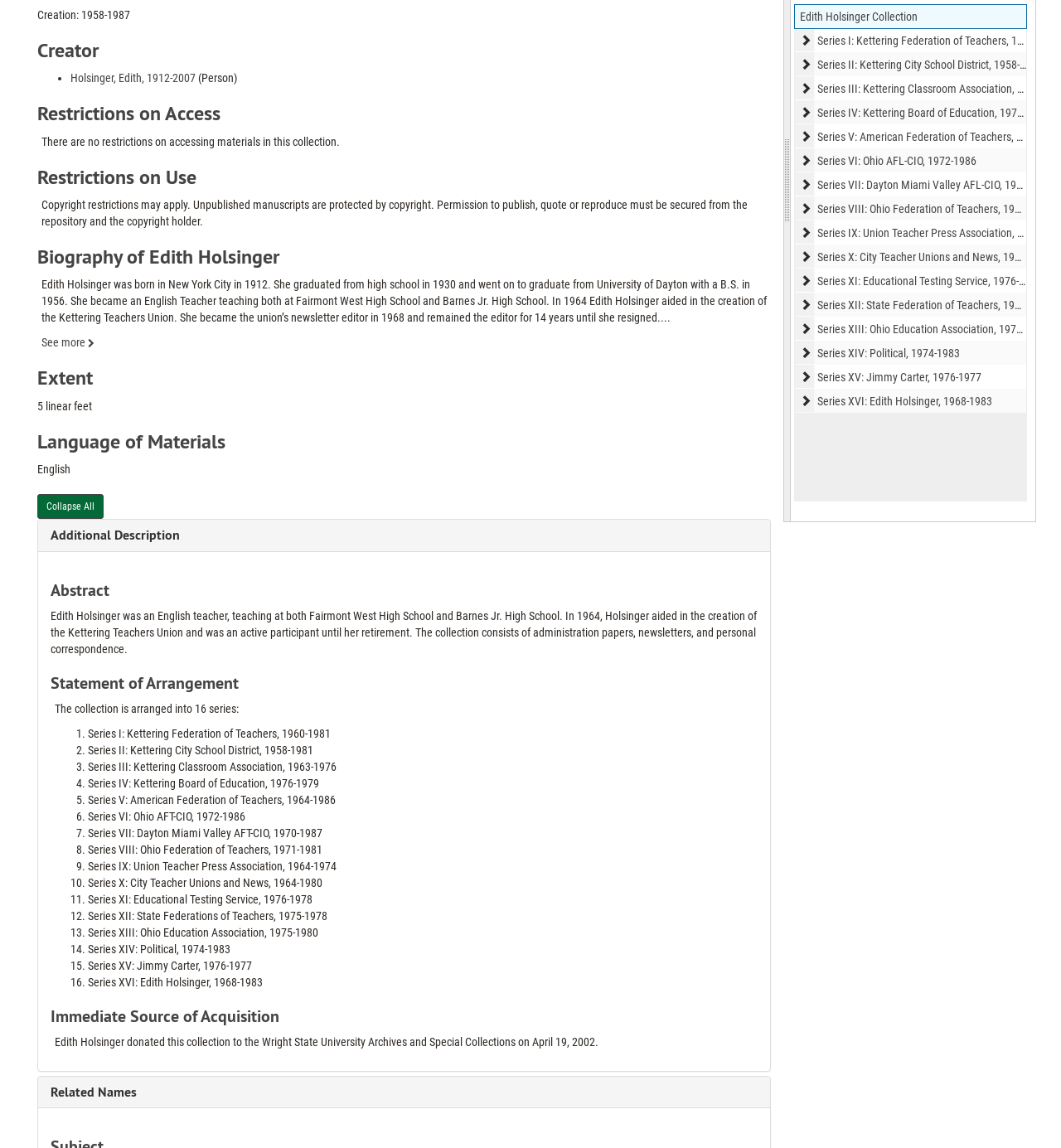Refer to the element description Holsinger, Edith, 1912-2007 and identify the corresponding bounding box in the screenshot. Format the coordinates as (top-left x, top-left y, bottom-right x, bottom-right y) with values in the range of 0 to 1.

[0.066, 0.062, 0.184, 0.074]